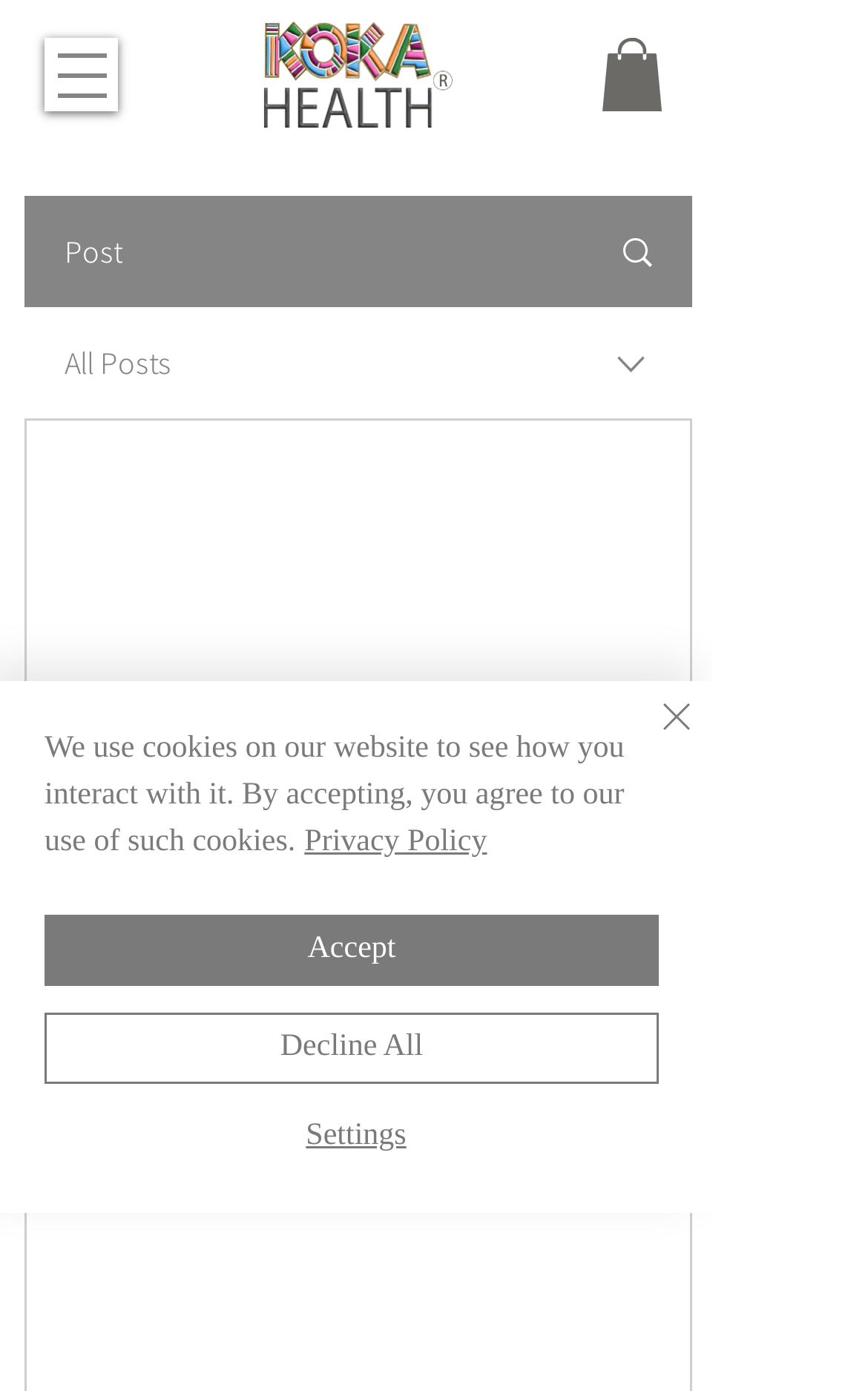Give a one-word or short phrase answer to this question: 
What is the current post about?

Not found